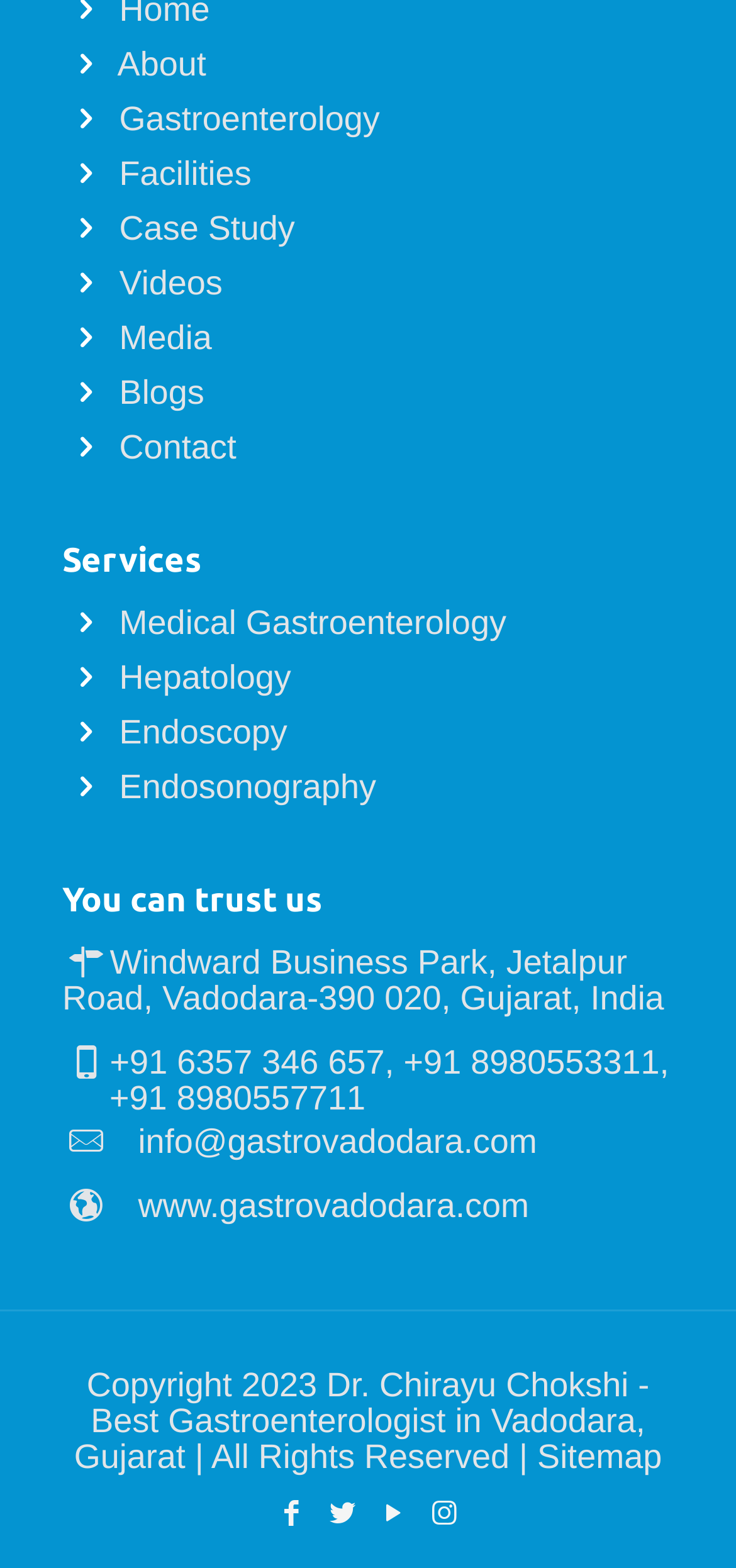Please provide a detailed answer to the question below based on the screenshot: 
How many social media icons are there at the bottom of the page?

I counted the number of link elements with social media icons, which are '', '', '', and ''.